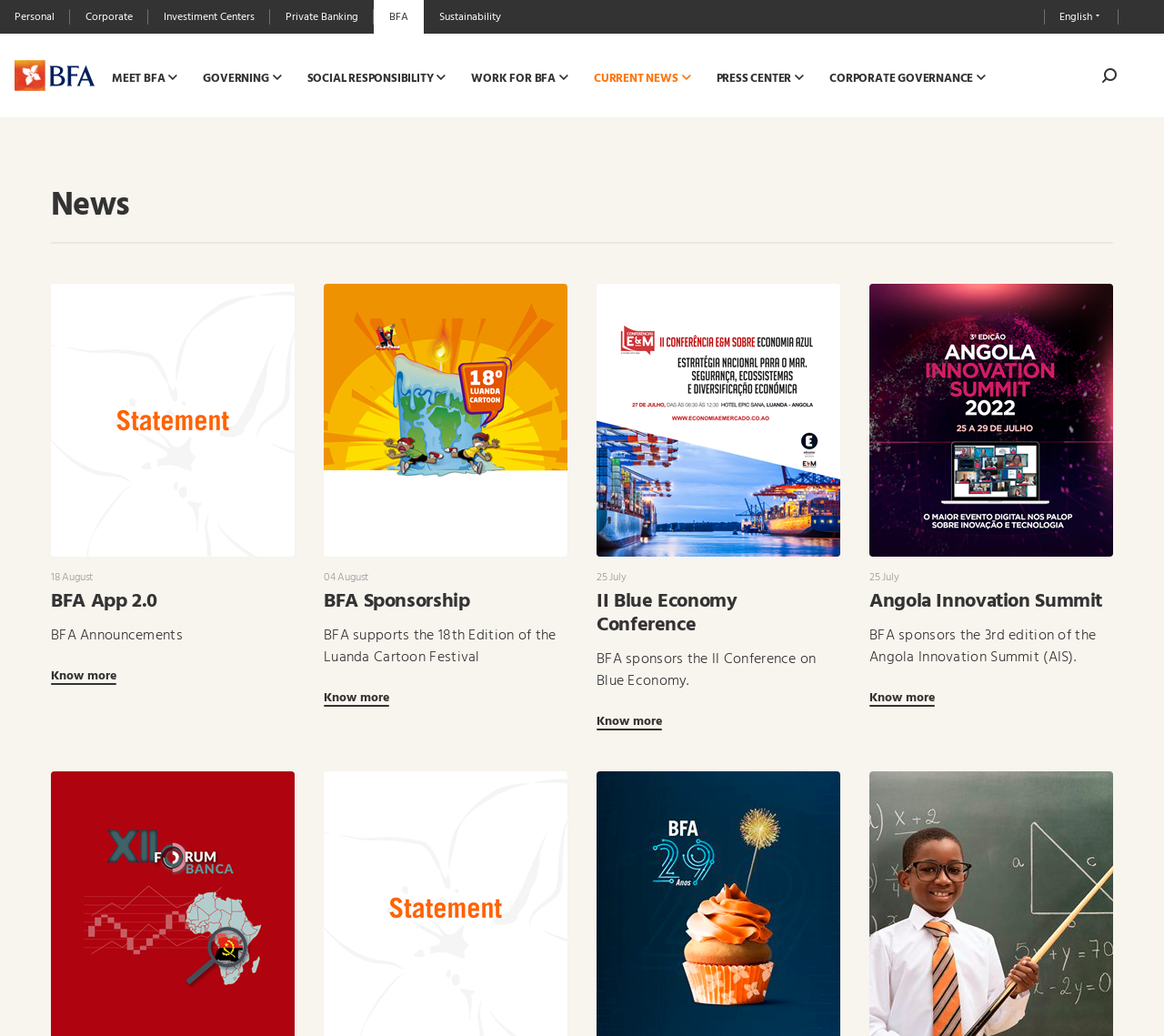Identify the bounding box coordinates for the element that needs to be clicked to fulfill this instruction: "Click on Personal". Provide the coordinates in the format of four float numbers between 0 and 1: [left, top, right, bottom].

[0.012, 0.0, 0.06, 0.033]